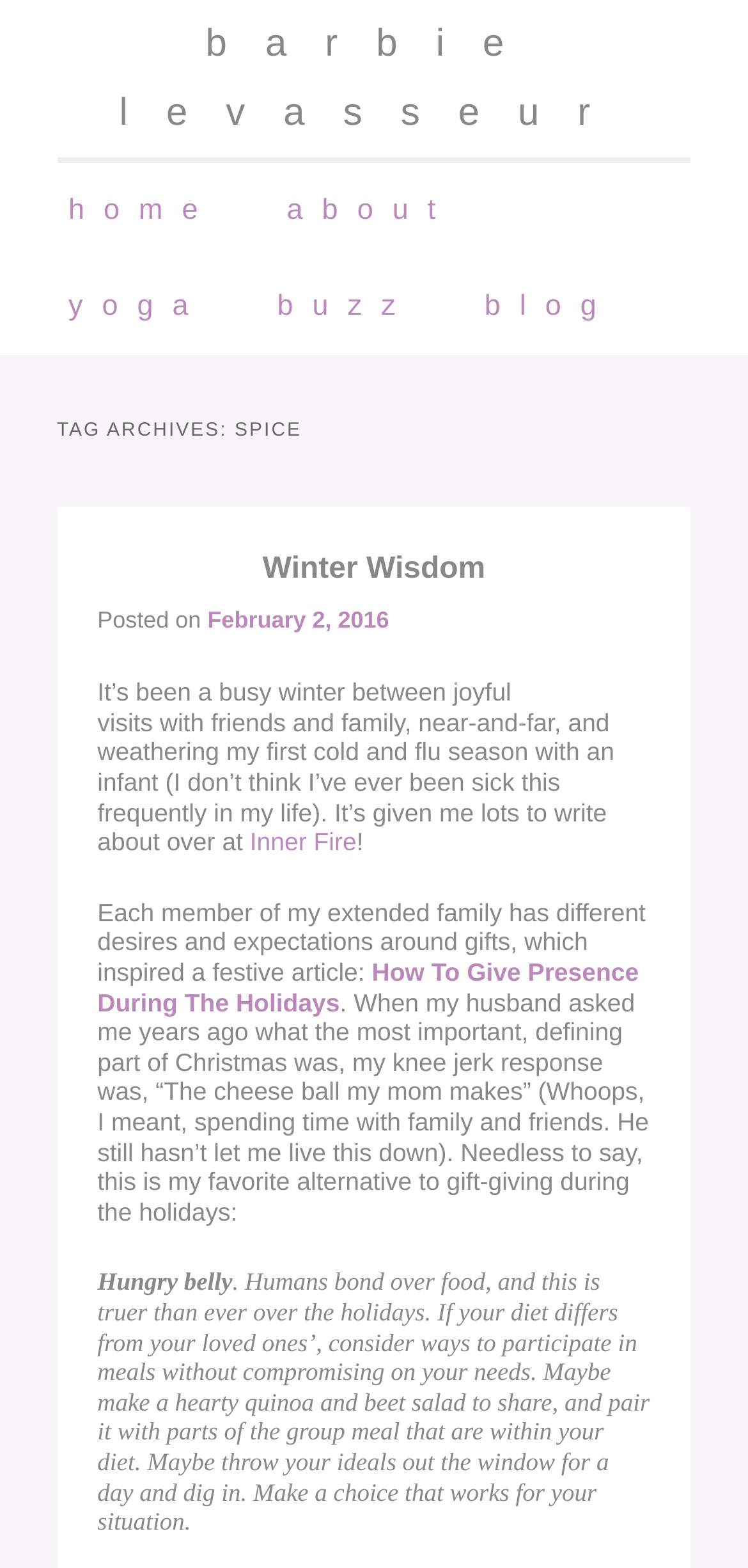Analyze the image and provide a detailed answer to the question: What is the theme of the quote in the blockquote?

The quote in the blockquote mentions 'Hungry belly' and discusses the importance of food in bonding with loved ones during the holidays, which suggests that the theme of the quote is related to food and bonding.